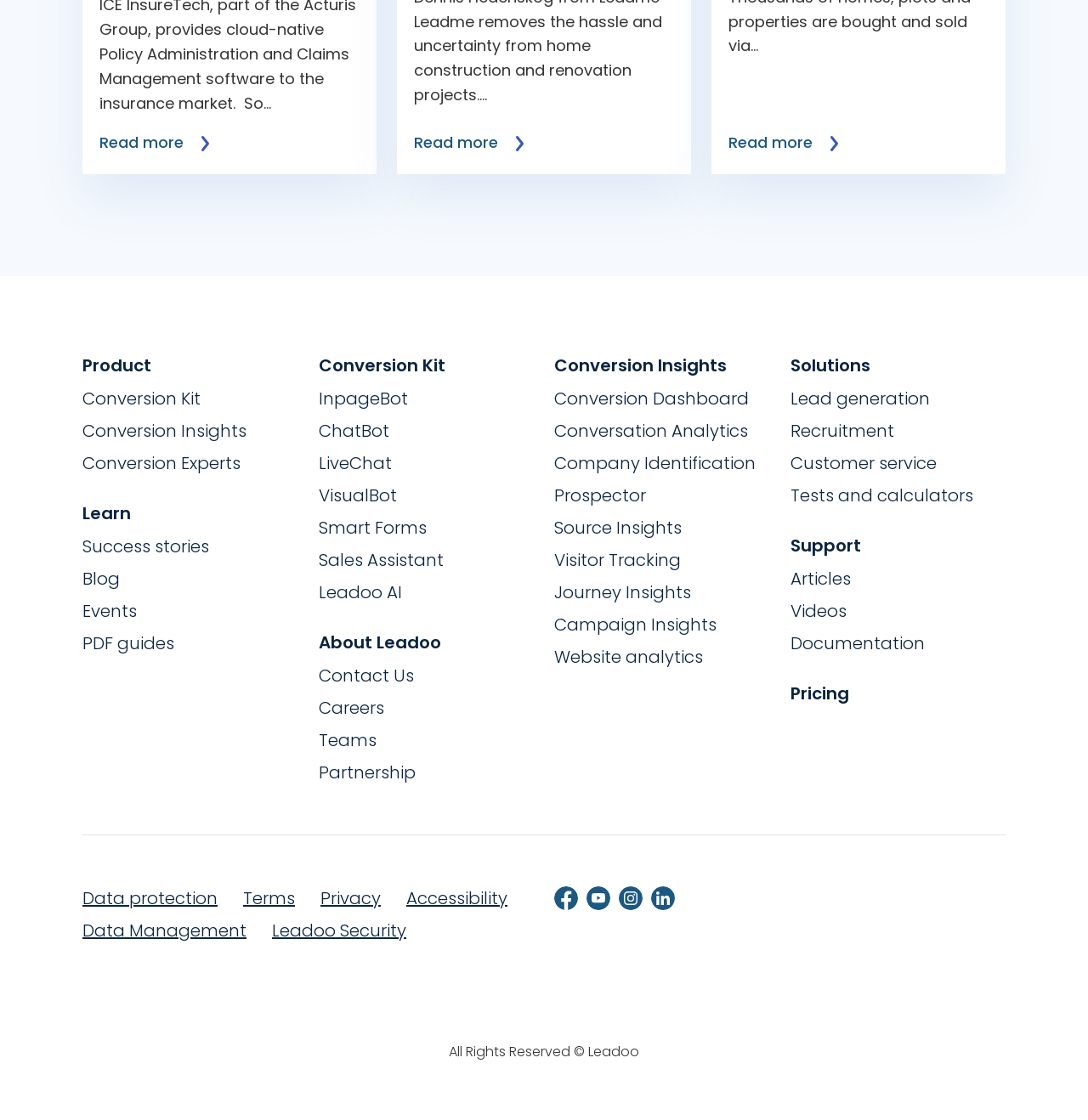Refer to the screenshot and give an in-depth answer to this question: How many columns of links are there on the webpage?

By analyzing the bounding box coordinates of the links, I can see that there are three distinct columns of links on the webpage. The first column has links like 'Product', 'Conversion Kit', and 'Learn', the second column has links like 'InpageBot', 'ChatBot', and 'VisualBot', and the third column has links like 'Solutions', 'Lead generation', and 'Recruitment'.